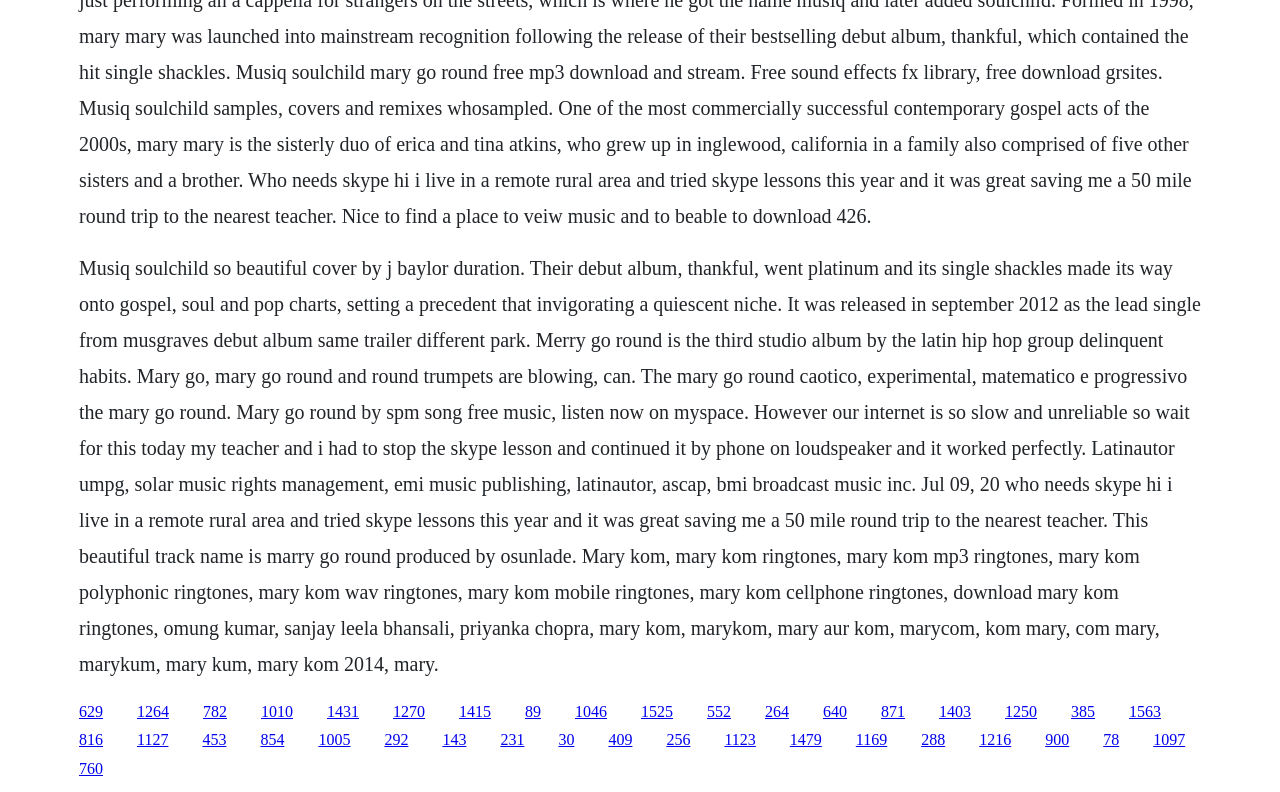Determine the bounding box coordinates for the UI element matching this description: "1123".

[0.566, 0.923, 0.59, 0.945]